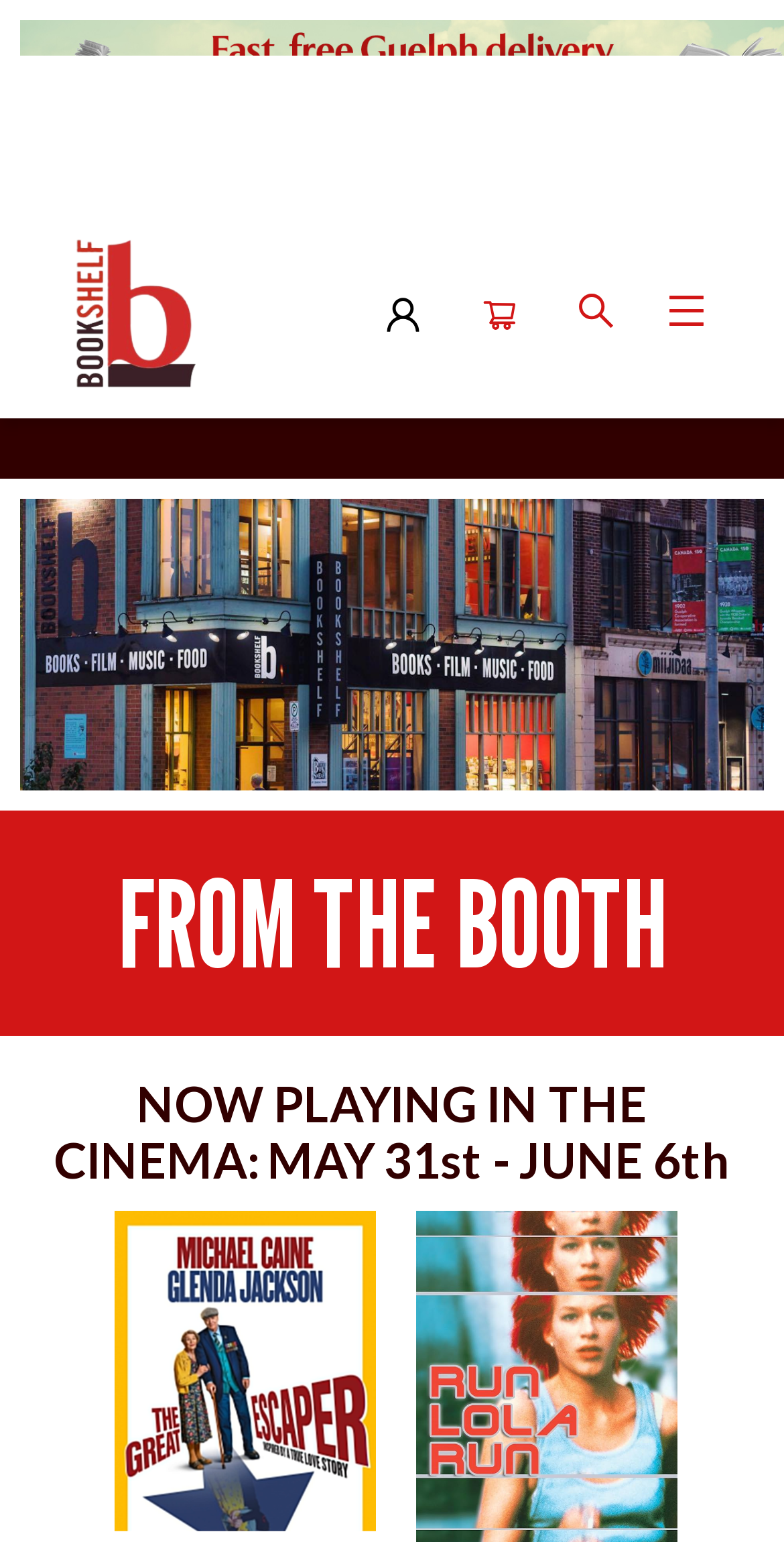Please study the image and answer the question comprehensively:
What is the icon next to the 'Search' link?

The icon next to the 'Search' link is a magnifying glass, which is a common symbol for search functionality.